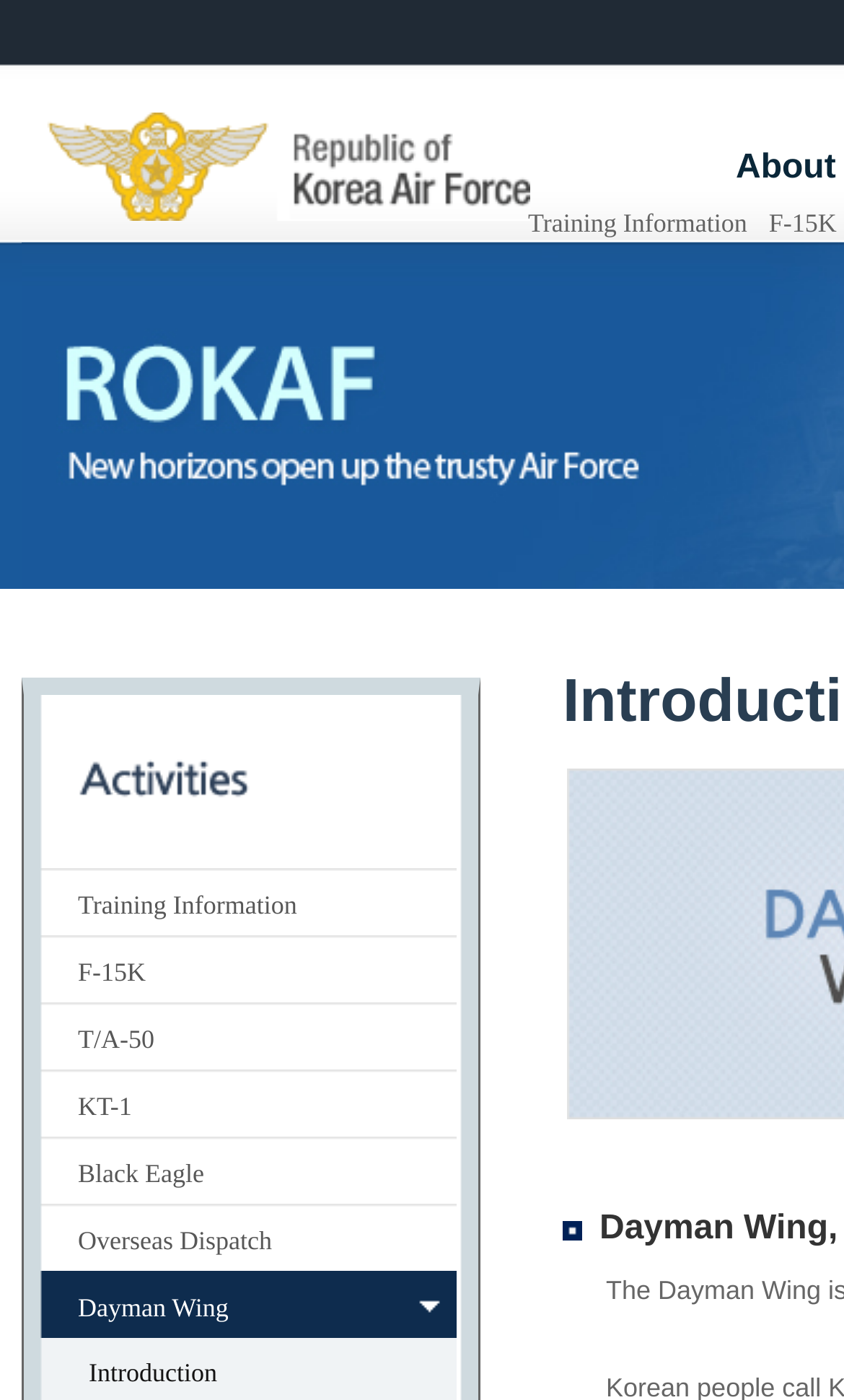What is the position of the 'Overseas Dispatch' link?
Please provide a comprehensive answer to the question based on the webpage screenshot.

The position of the 'Overseas Dispatch' link can be determined by examining the y1 and y2 coordinates of the link elements on the left side of the webpage. The 'Overseas Dispatch' link has a y1 coordinate of 0.86, which indicates that it is the sixth link from the top.